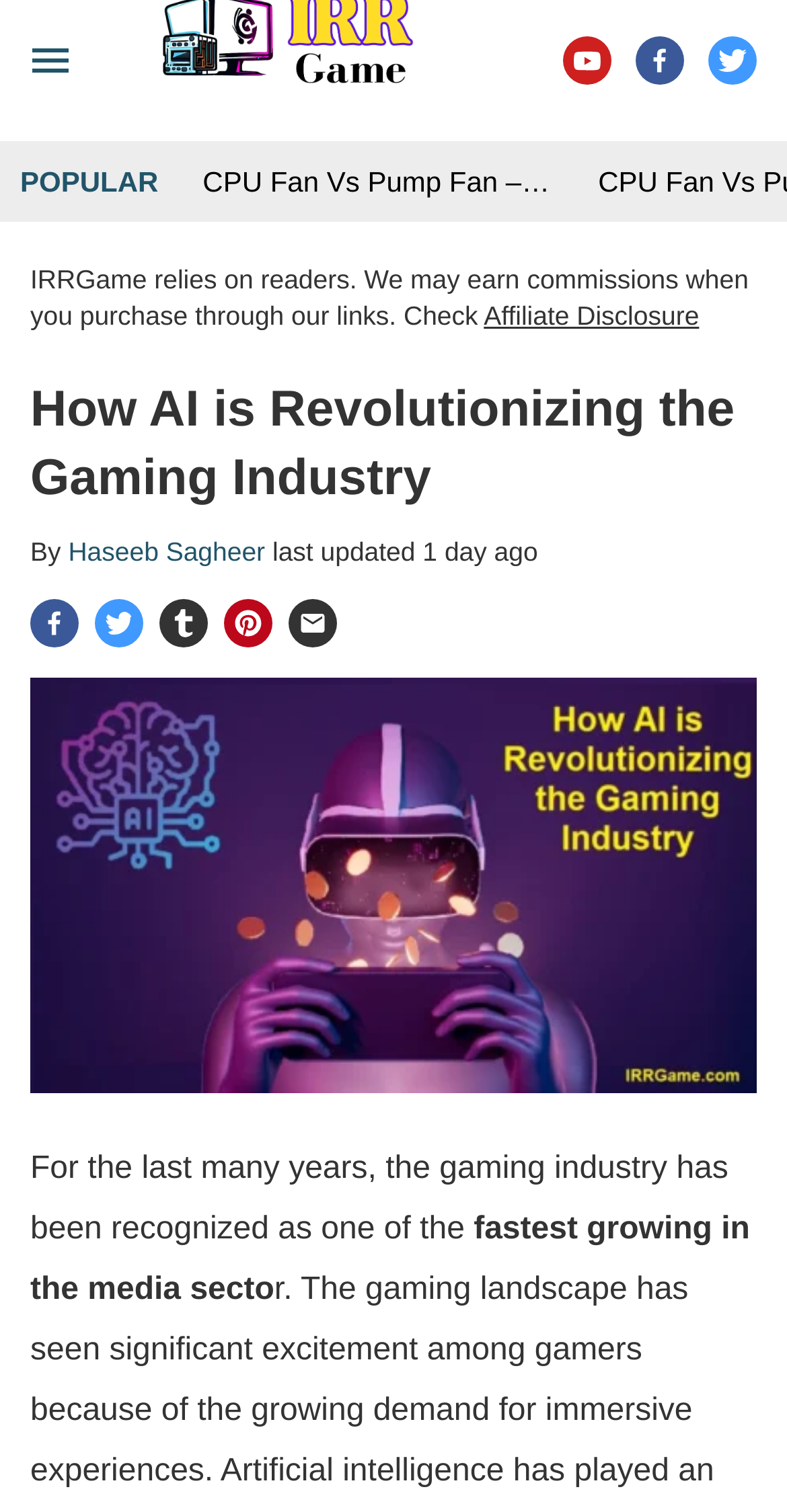Use a single word or phrase to answer the question: How many social media links are there?

5